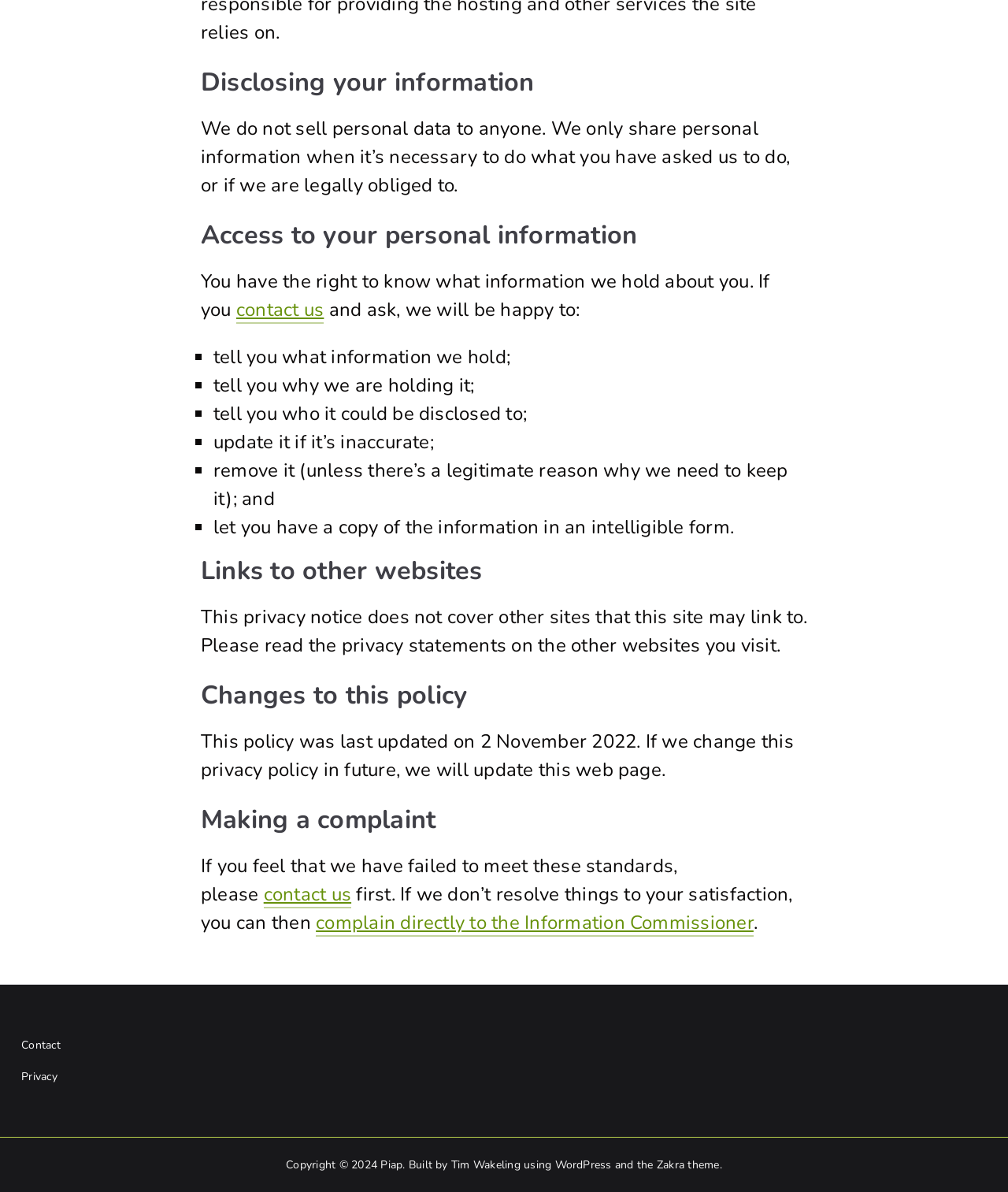What is the purpose of this webpage?
Use the information from the image to give a detailed answer to the question.

Based on the content of the webpage, it appears to be a privacy policy page, which outlines how personal information is handled and protected. The headings and text on the page suggest that it is intended to inform users about their rights and how their data is used.